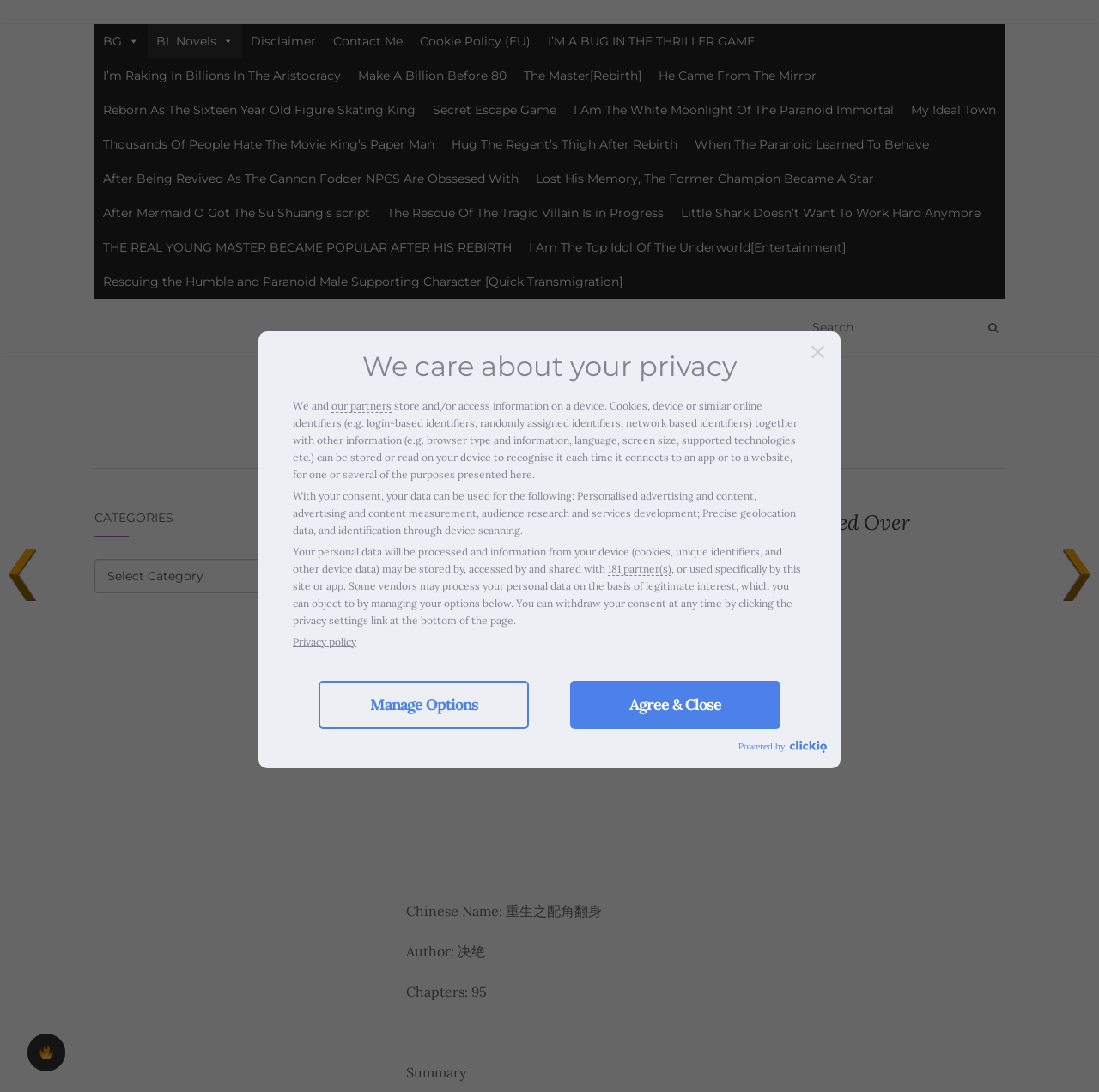Find the bounding box coordinates of the clickable element required to execute the following instruction: "Search". Provide the coordinates as four float numbers between 0 and 1, i.e., [left, top, right, bottom].

[0.893, 0.289, 0.914, 0.312]